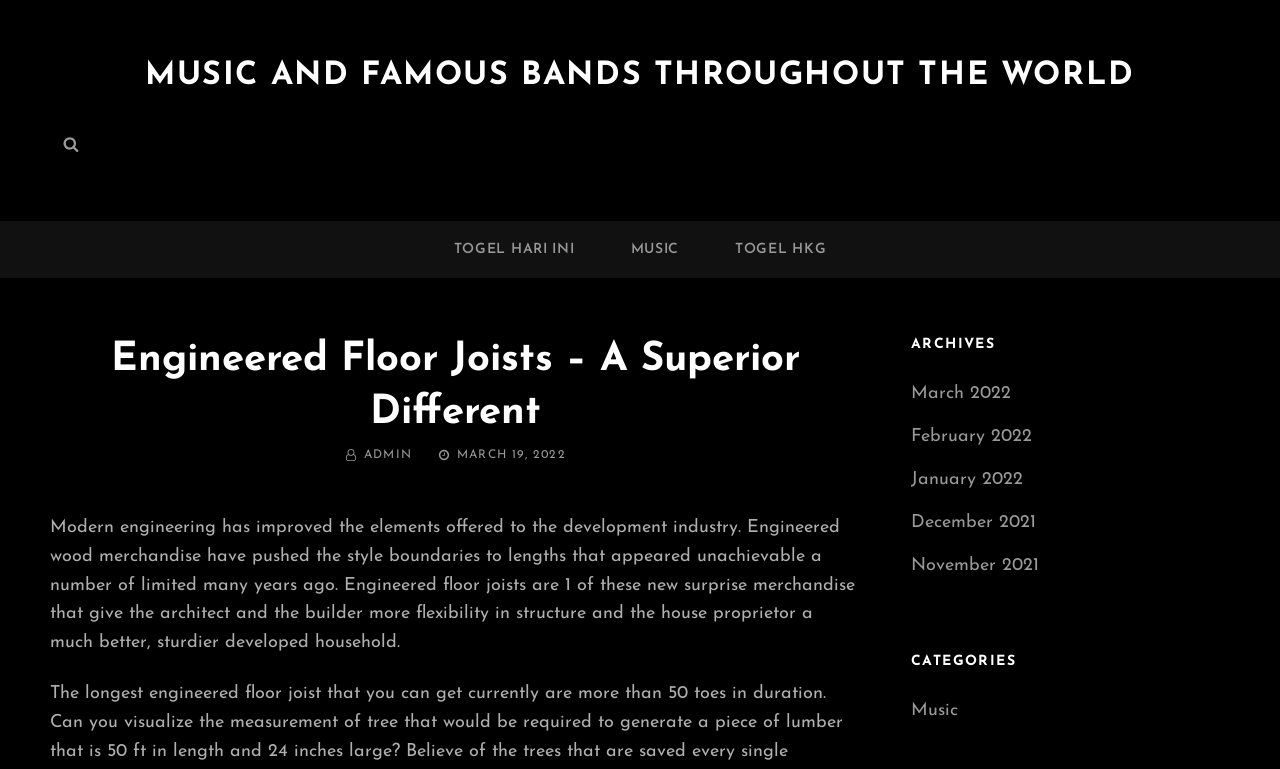Use a single word or phrase to answer this question: 
What type of content is the website primarily about?

Music